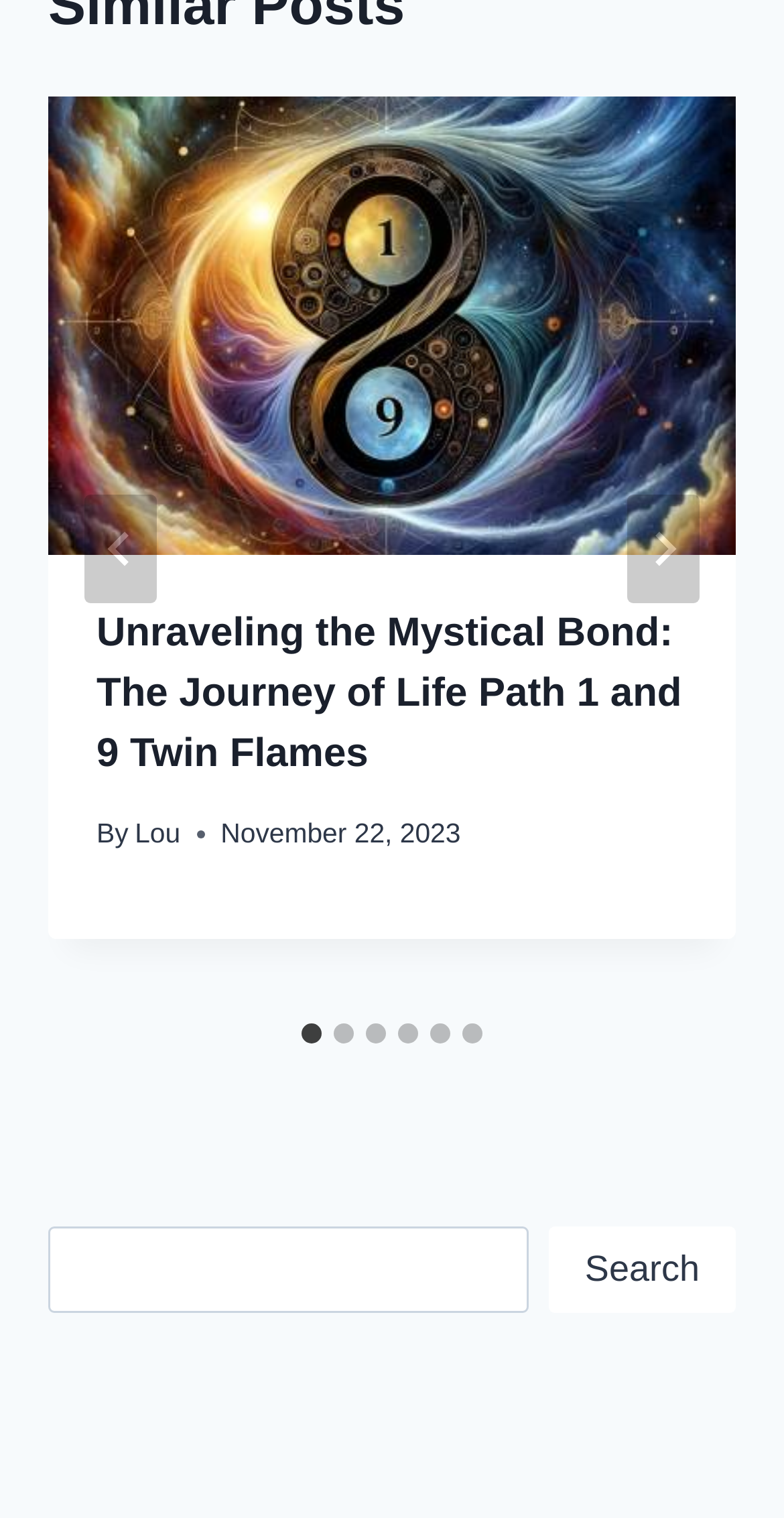Determine the bounding box coordinates for the HTML element mentioned in the following description: "Lou". The coordinates should be a list of four floats ranging from 0 to 1, represented as [left, top, right, bottom].

[0.172, 0.539, 0.23, 0.559]